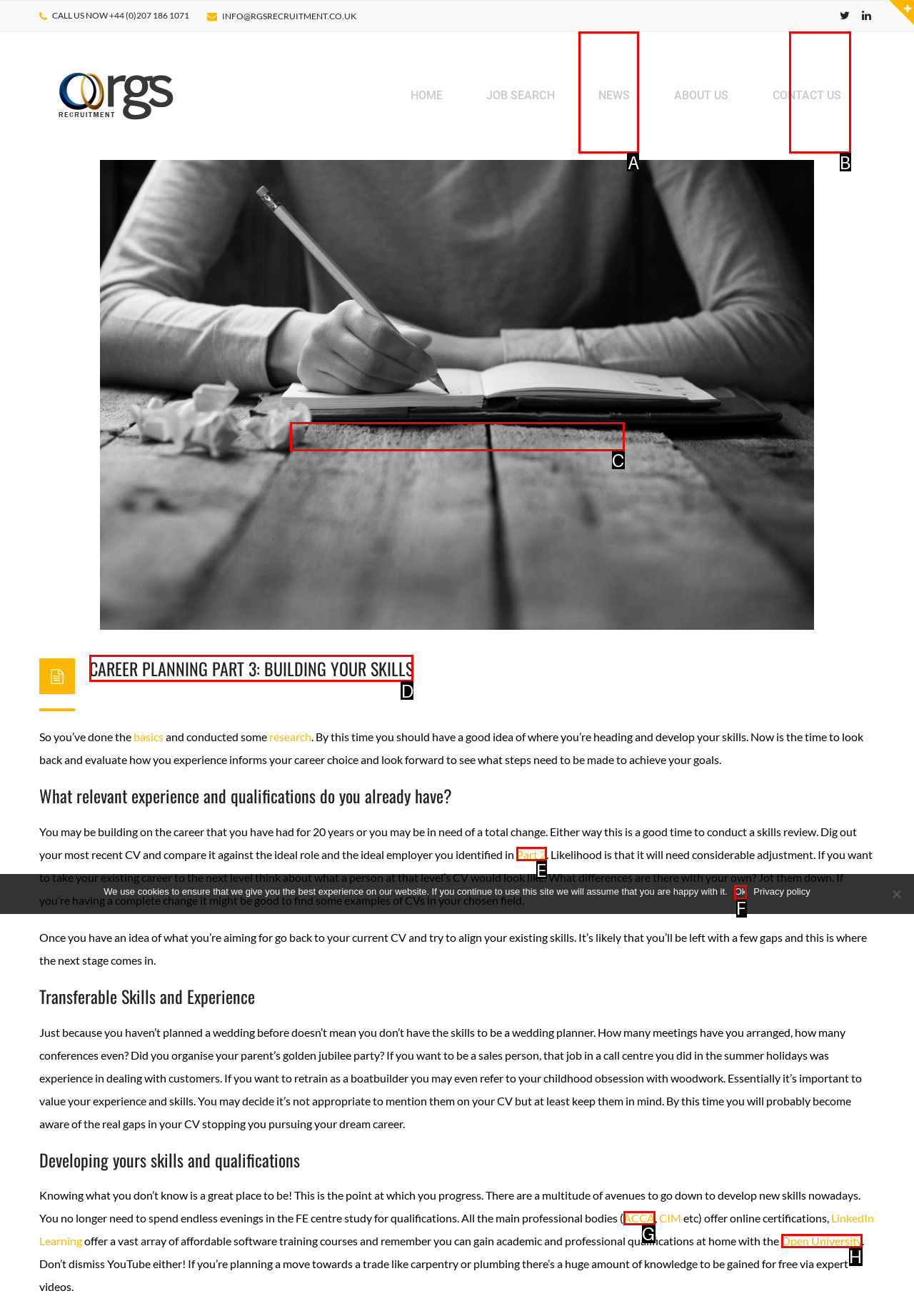From the given choices, which option should you click to complete this task: Read more about career planning? Answer with the letter of the correct option.

D